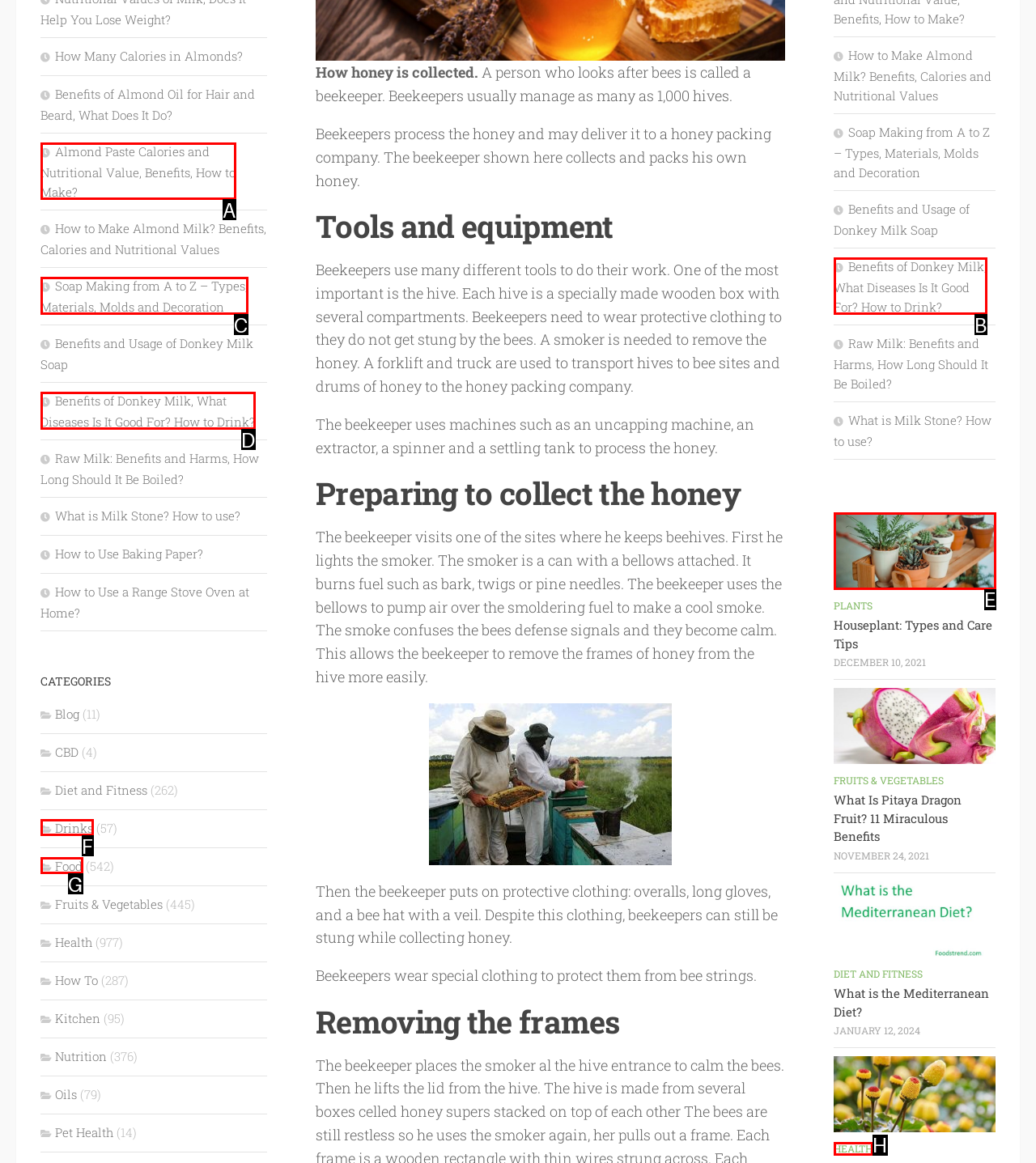Tell me which one HTML element best matches the description: Drinks Answer with the option's letter from the given choices directly.

F